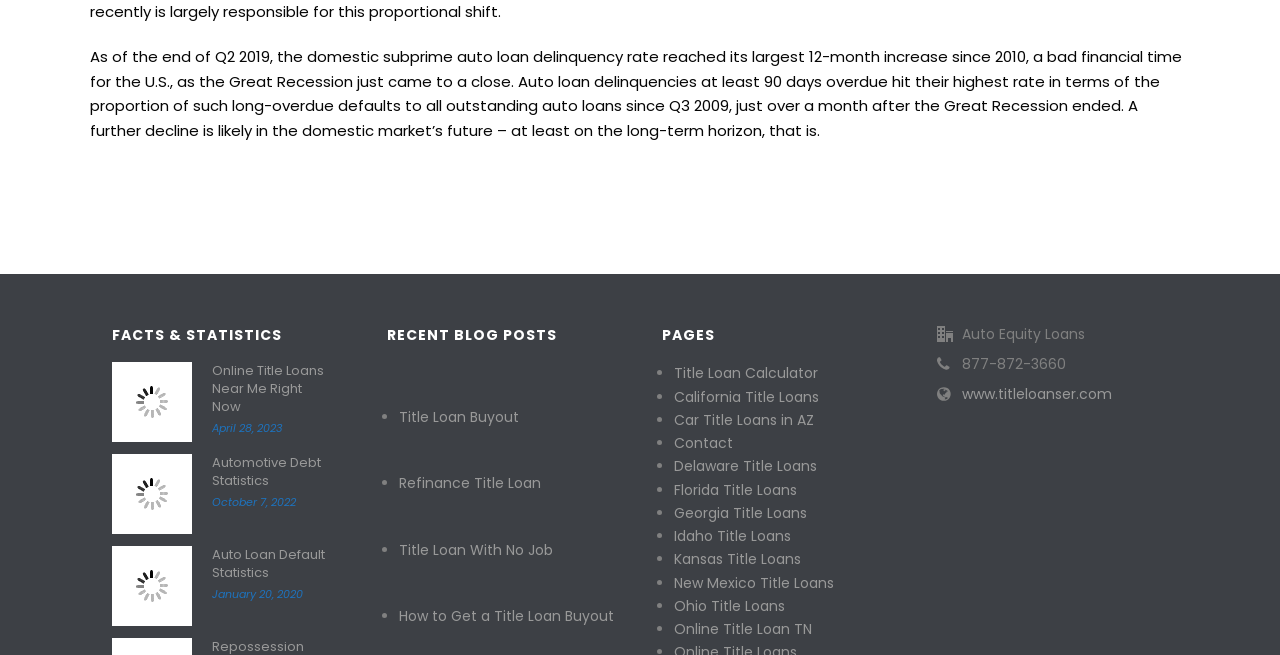Locate the bounding box coordinates of the area to click to fulfill this instruction: "Visit 'Automotive Debt Statistics'". The bounding box should be presented as four float numbers between 0 and 1, in the order [left, top, right, bottom].

[0.088, 0.694, 0.15, 0.816]